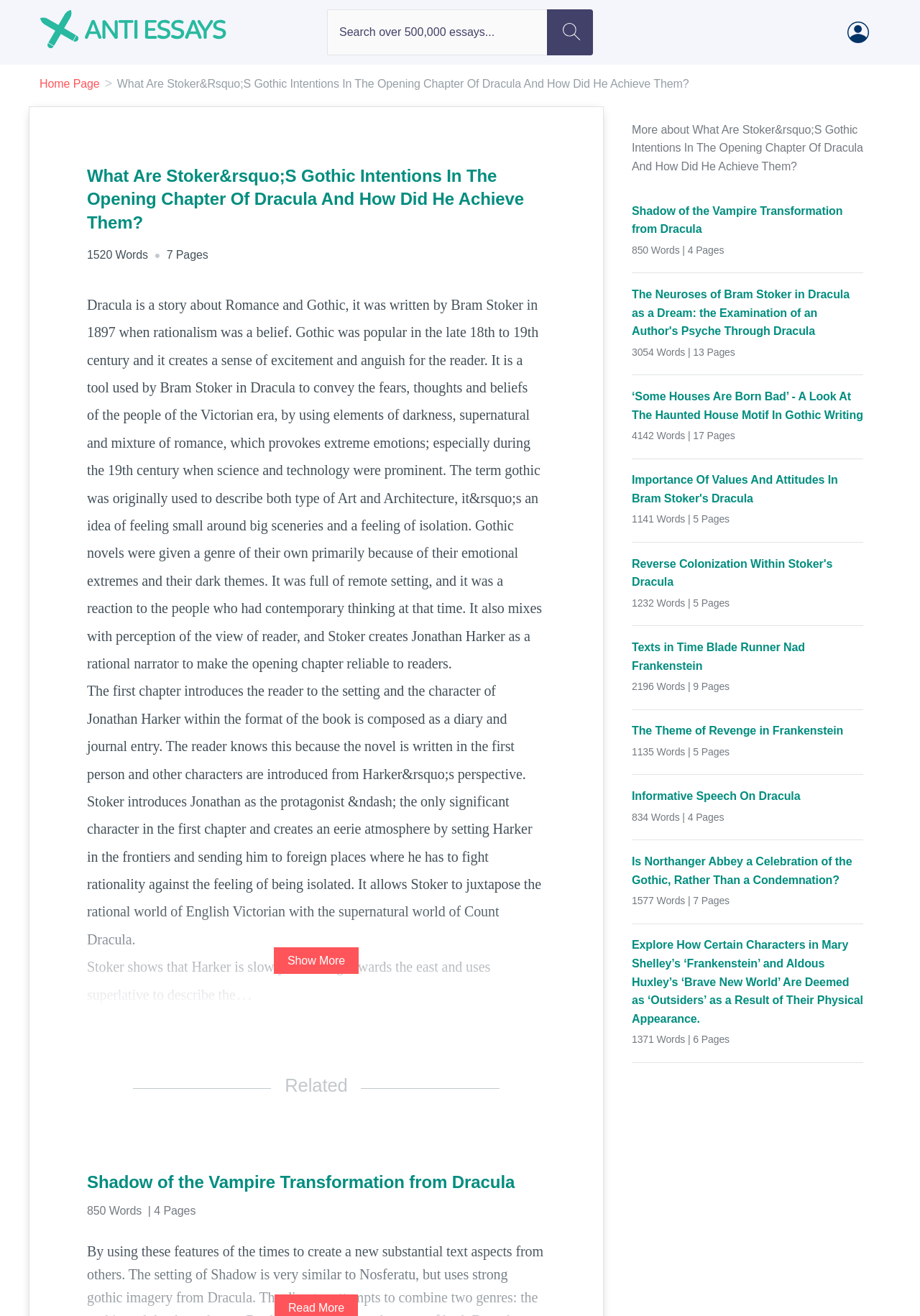Detail the features and information presented on the webpage.

This webpage appears to be an academic essay or article about Bram Stoker's novel Dracula, specifically focusing on the Gothic elements in the opening chapter. At the top of the page, there is a search bar with a button to the right, allowing users to search for essays. To the right of the search bar, there is a link to "My Account". Below the search bar, there is a navigation menu with links to the "Home Page" and other related pages.

The main content of the page is divided into two sections. The top section contains a heading that summarizes the essay's topic, followed by a brief introduction to Dracula and its Gothic elements. The introduction is written in a formal, academic tone and provides background information on the novel and its historical context.

Below the introduction, there is a long block of text that appears to be the main body of the essay. The text is written in a formal, academic style and analyzes the Gothic elements in the opening chapter of Dracula. The essay discusses how Stoker uses elements of darkness, supernatural, and romance to create a sense of excitement and anguish for the reader.

To the right of the main content, there is a sidebar with a heading that reads "Related". Below the heading, there are several links to other essays and articles on related topics, such as the Gothic genre, Bram Stoker's writing style, and literary analysis of Dracula. Each link is accompanied by a brief summary of the essay and its word count.

Overall, the webpage appears to be a scholarly resource for students and researchers interested in literary analysis and the Gothic genre. The layout is clean and organized, with clear headings and concise summaries of the content.